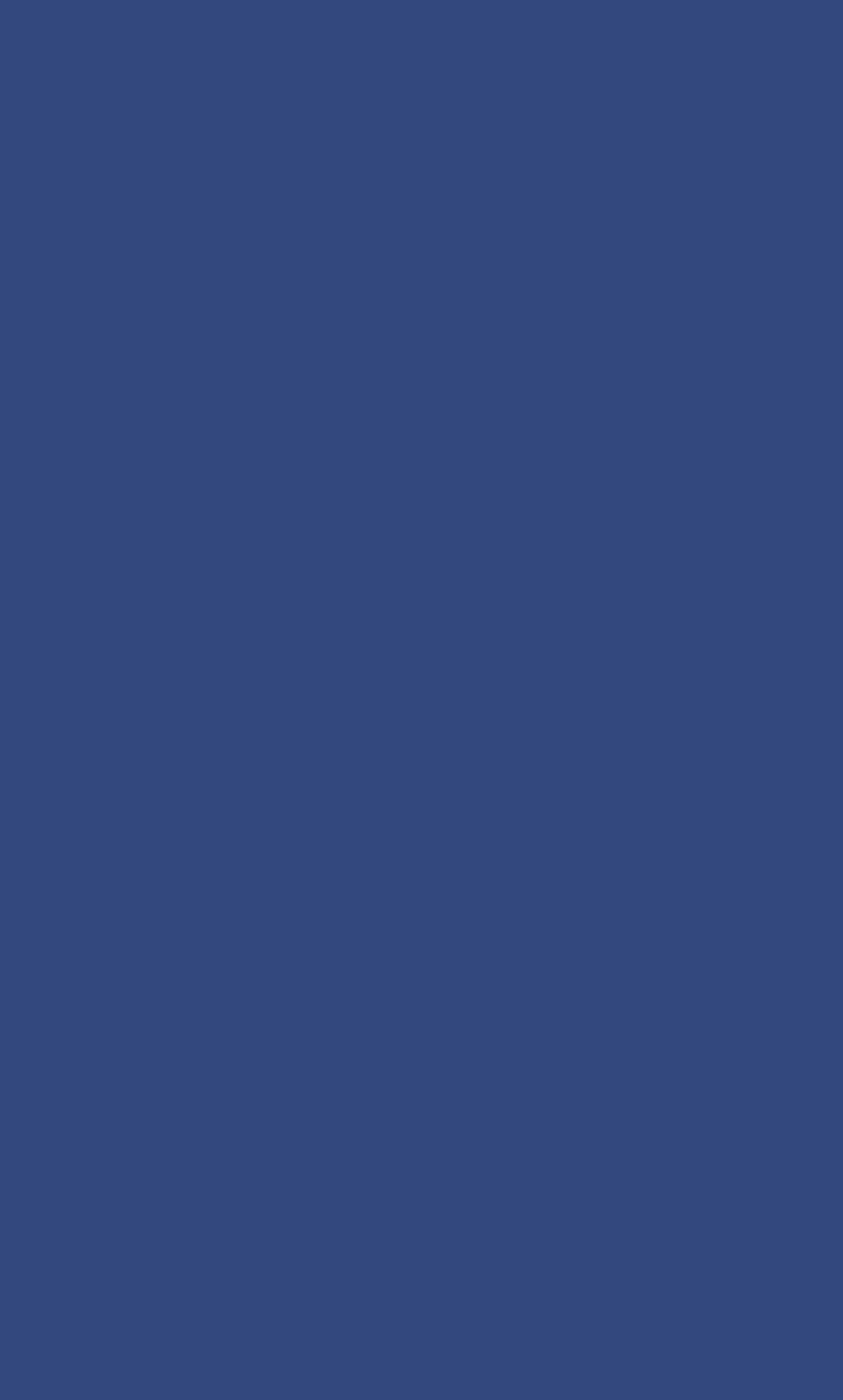Find the coordinates for the bounding box of the element with this description: "parent_node: Contact".

[0.675, 0.702, 0.777, 0.763]